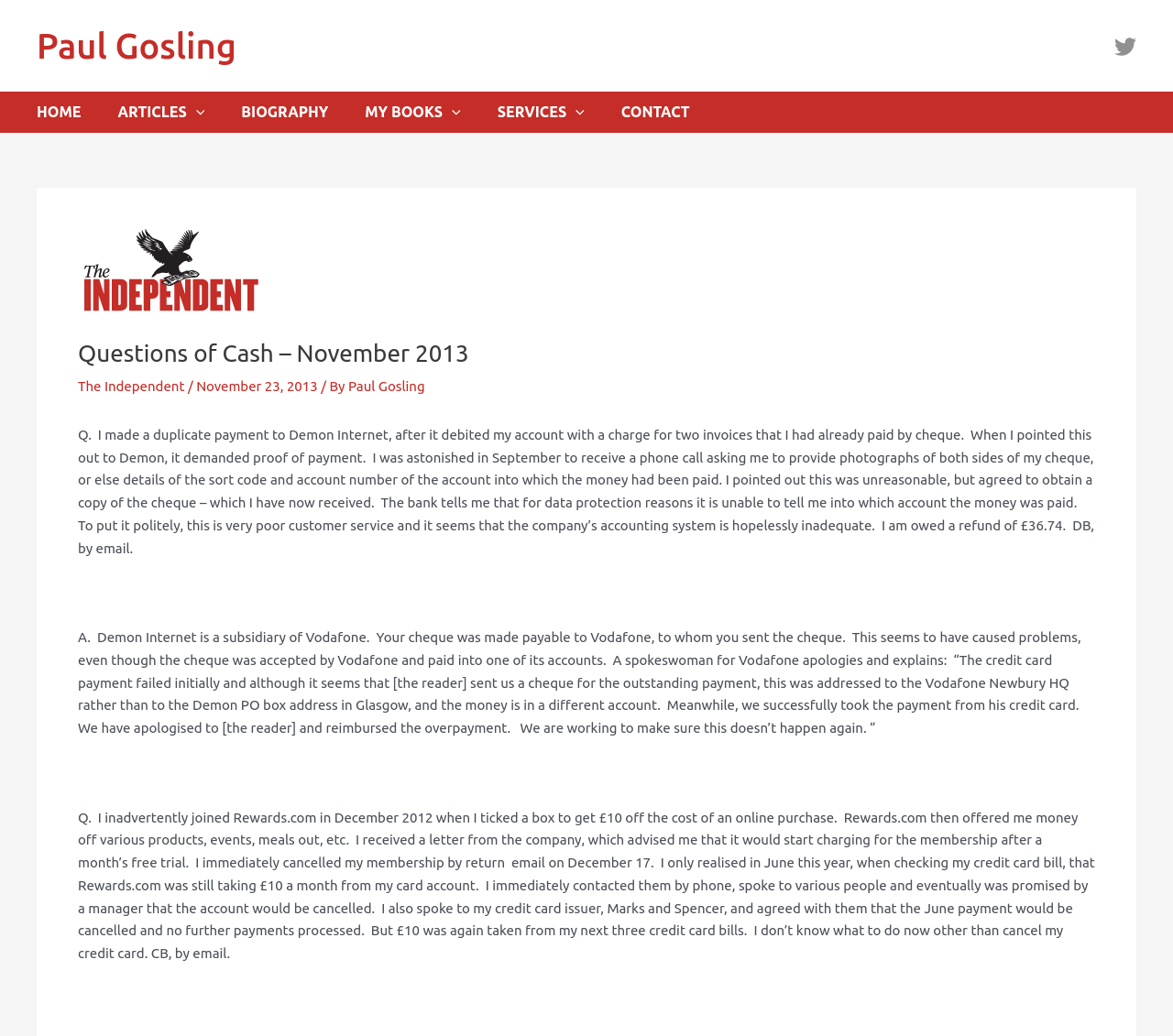Provide the bounding box coordinates for the area that should be clicked to complete the instruction: "Click on the 'HOME' link".

[0.031, 0.088, 0.1, 0.128]